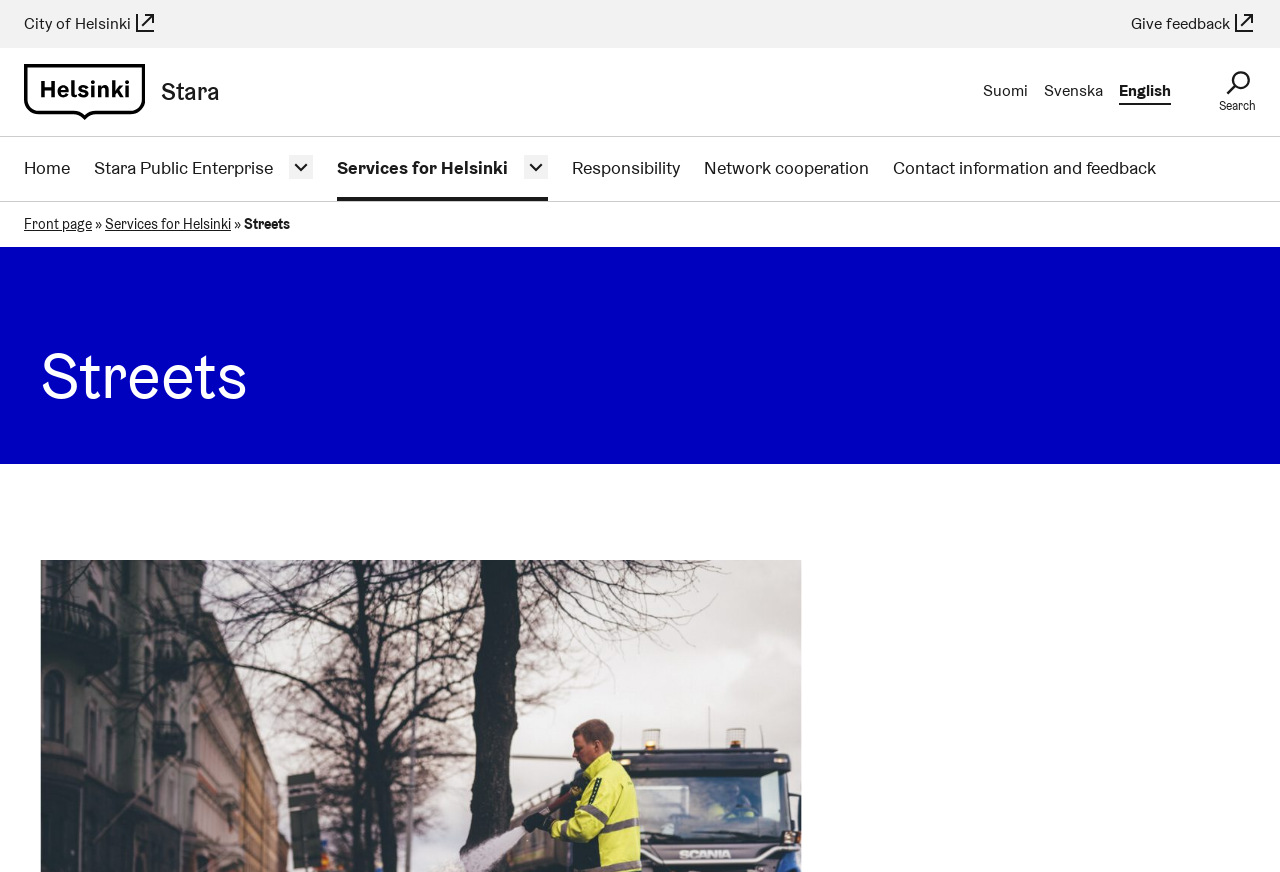Please answer the following query using a single word or phrase: 
What is the name of the city on this webpage?

Helsinki